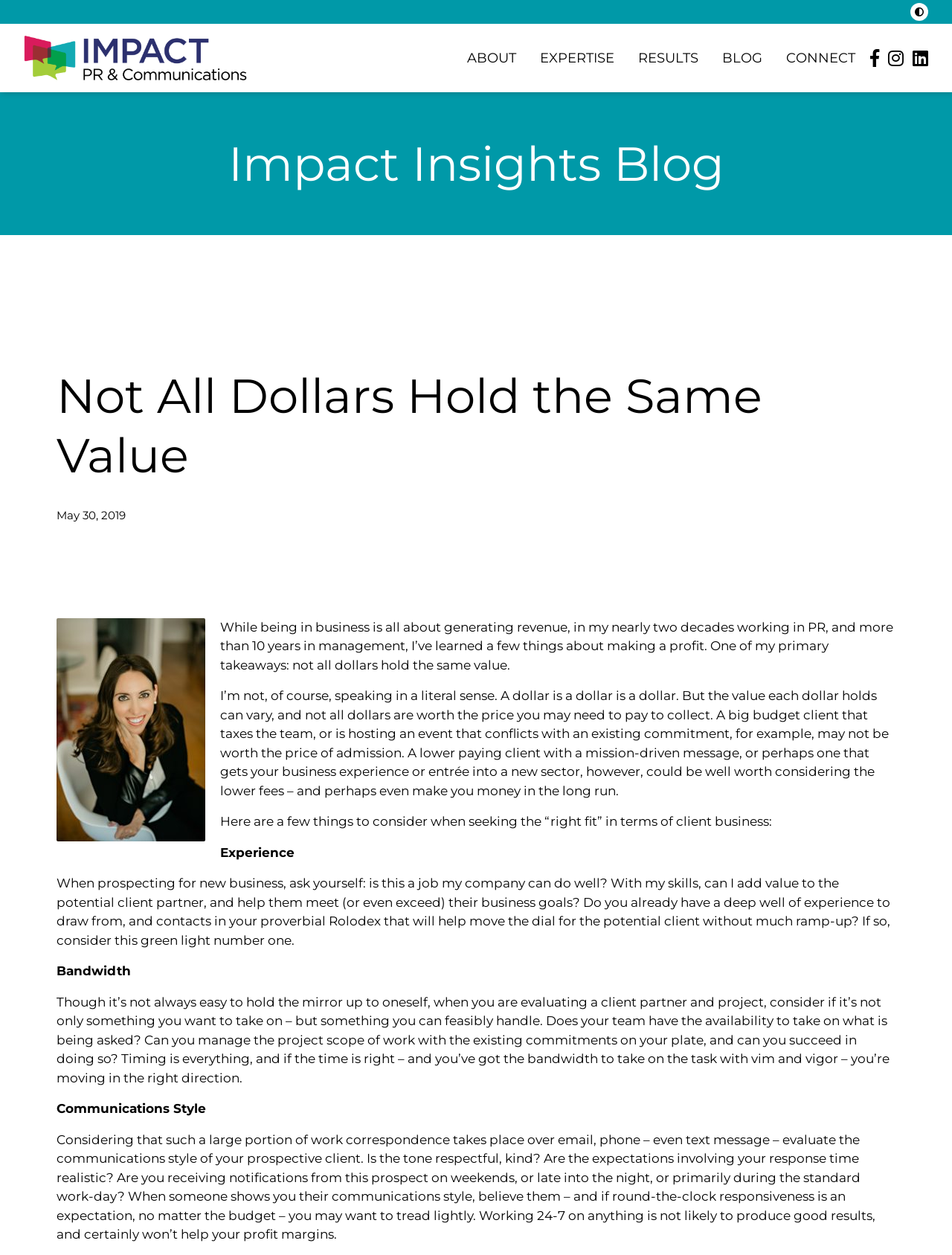Please look at the image and answer the question with a detailed explanation: What is the date of the blog post?

The date of the blog post can be found in the StaticText 'May 30, 2019' with bounding box coordinates [0.059, 0.405, 0.132, 0.416]. This text is located below the heading, indicating it is the date of the blog post.